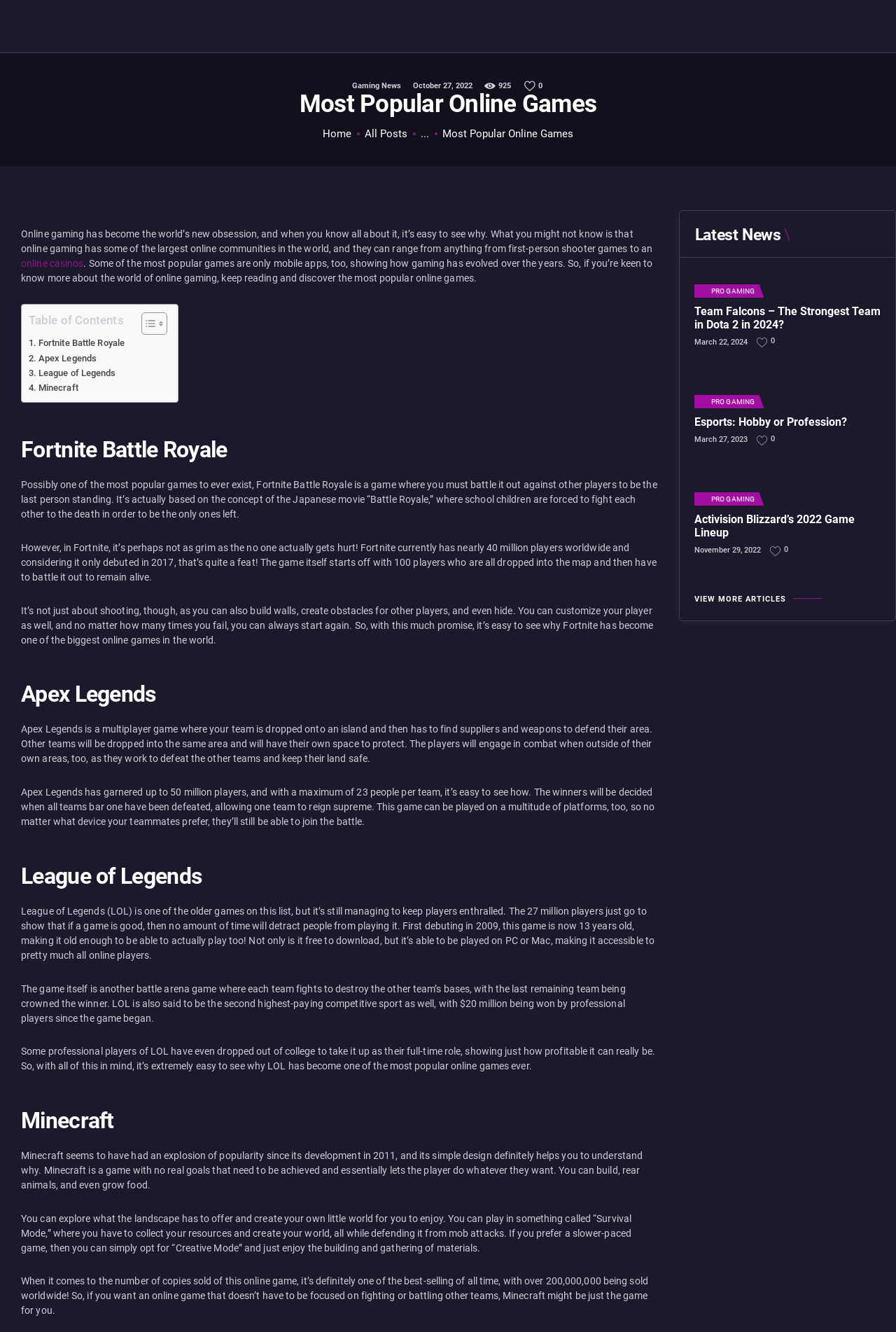Give a detailed account of the webpage.

The webpage is about online gaming, with a focus on popular online games. At the top, there is a navigation menu with links to "Gaming News", "Home", "All Posts", and other categories. Below this, there is a heading "Most Popular Online Games" followed by a brief introduction to online gaming.

The main content of the page is divided into sections, each dedicated to a specific popular online game. These sections are headed by links to the game titles, such as "Fortnite Battle Royale", "Apex Legends", "League of Legends", and "Minecraft". Each section provides a brief overview of the game, including its gameplay, features, and popularity.

To the right of the main content, there is a sidebar with a table of contents, allowing users to quickly navigate to specific sections of the page. Below this, there are links to other articles and news related to online gaming.

At the bottom of the page, there is a section titled "Latest News" with a series of article previews, each with a heading, a brief summary, and links to read more. These articles appear to be related to esports and online gaming news.

Throughout the page, there are various icons and images, including a toggle button for the table of contents and social media icons. The overall layout is organized and easy to navigate, with clear headings and concise text.